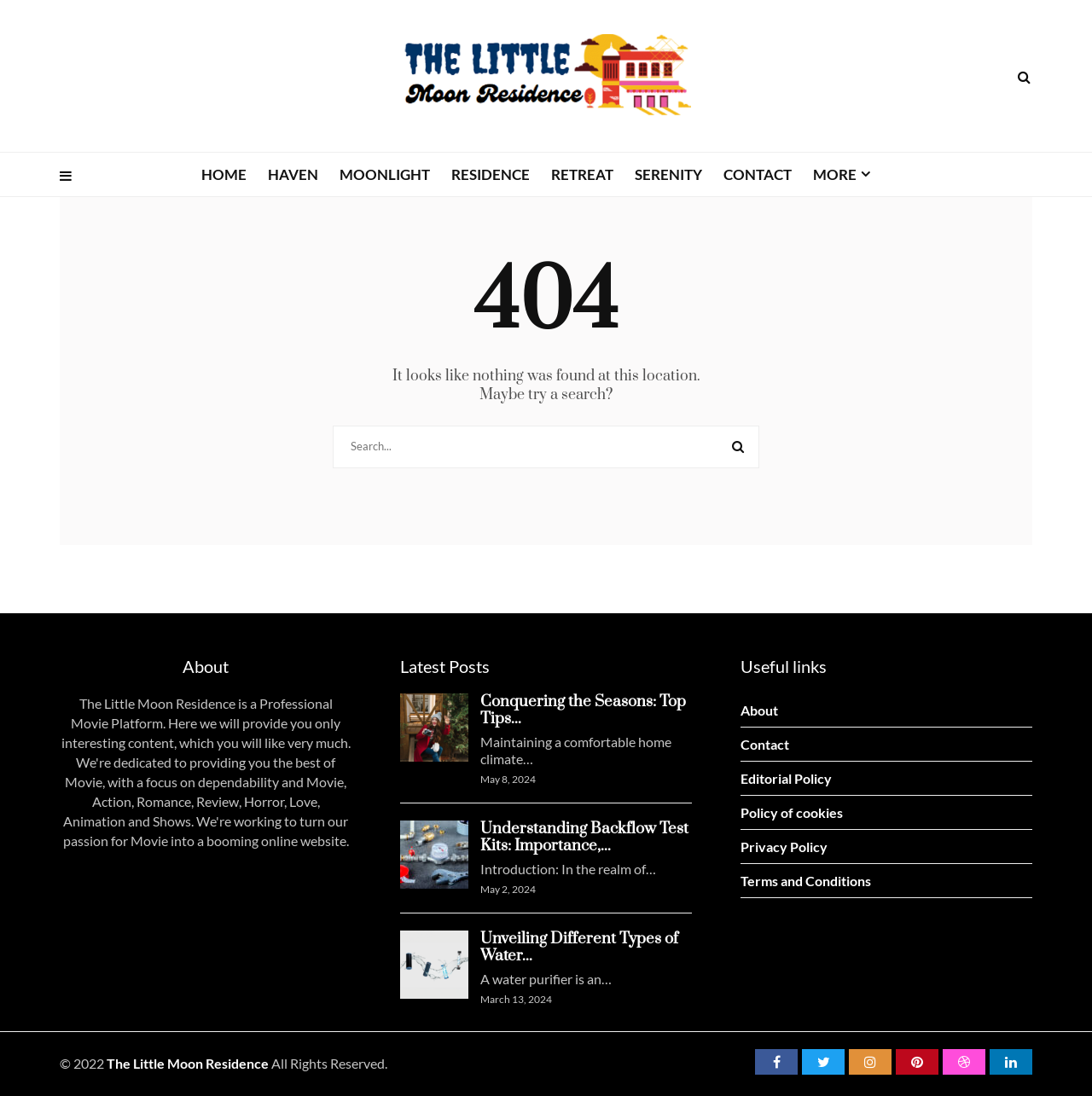Give a detailed account of the webpage.

This webpage is a 404 error page from "The Little Moon Residence" website. At the top, there is a logo and a navigation menu with 7 links: "HOME", "HAVEN", "MOONLIGHT", "RESIDENCE", "RETREAT", "SERENITY", and "CONTACT". 

Below the navigation menu, there is a large heading "404" indicating that the page was not found. A message "It looks like nothing was found at this location. Maybe try a search?" is displayed, accompanied by a search bar with a textbox and a search button.

On the left side of the page, there are two sections. The top section has a heading "About" and the bottom section has a heading "Latest Posts". Under "Latest Posts", there are three articles with headings, summaries, and dates. The articles are "Conquering the Seasons: Top Tips…", "Understanding Backflow Test Kits: Importance,…", and "Unveiling Different Types of Water…".

On the right side of the page, there is a section with a heading "Useful links" that contains 6 links: "About", "Contact", "Editorial Policy", "Policy of cookies", "Privacy Policy", and "Terms and Conditions".

At the bottom of the page, there is a footer section with a copyright notice "© 2022" and a link to "The Little Moon Residence". Additionally, there are 5 social media links and a phrase "All Rights Reserved."